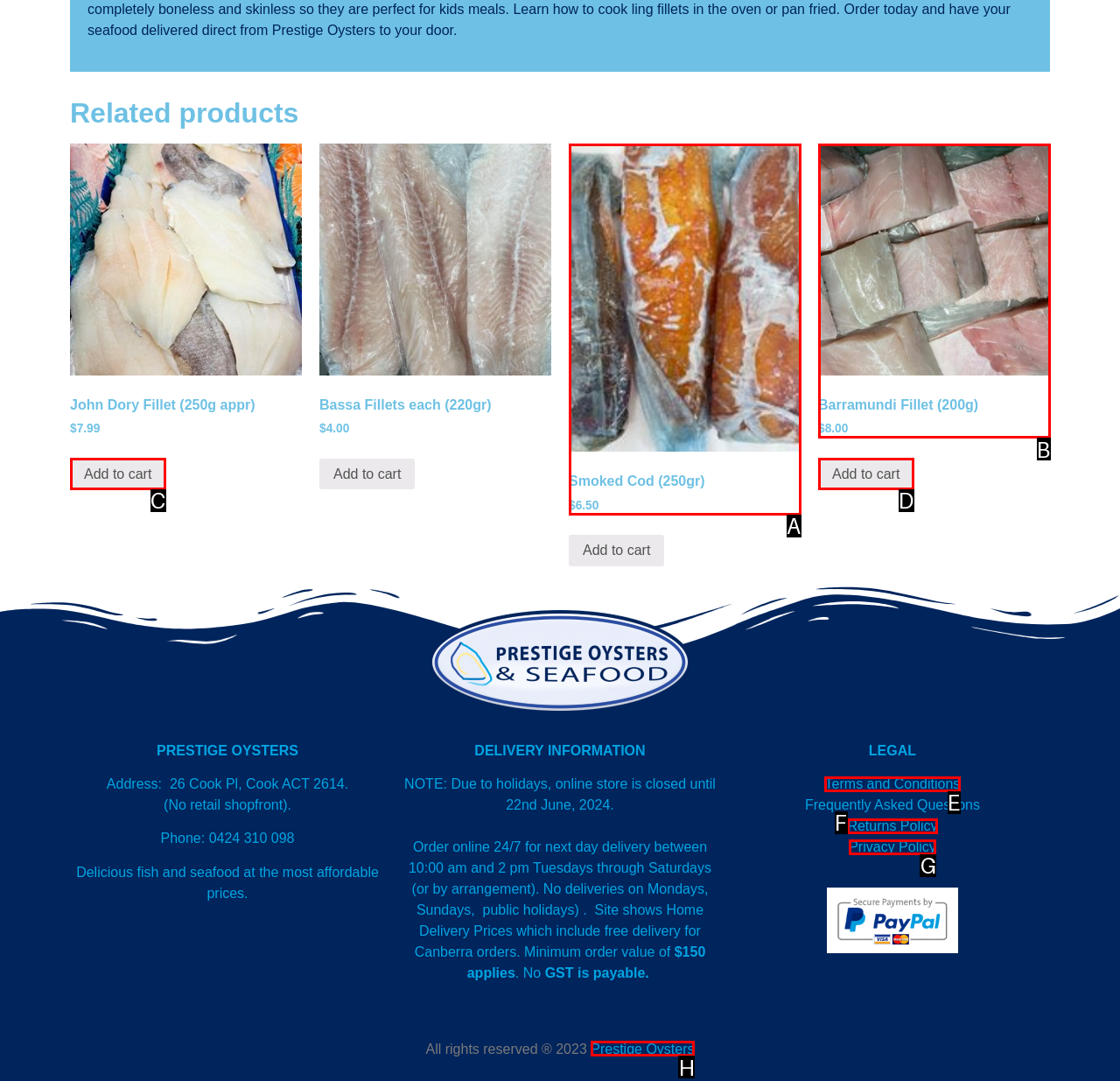Given the description: Smoked Cod (250gr) $6.50, select the HTML element that best matches it. Reply with the letter of your chosen option.

A